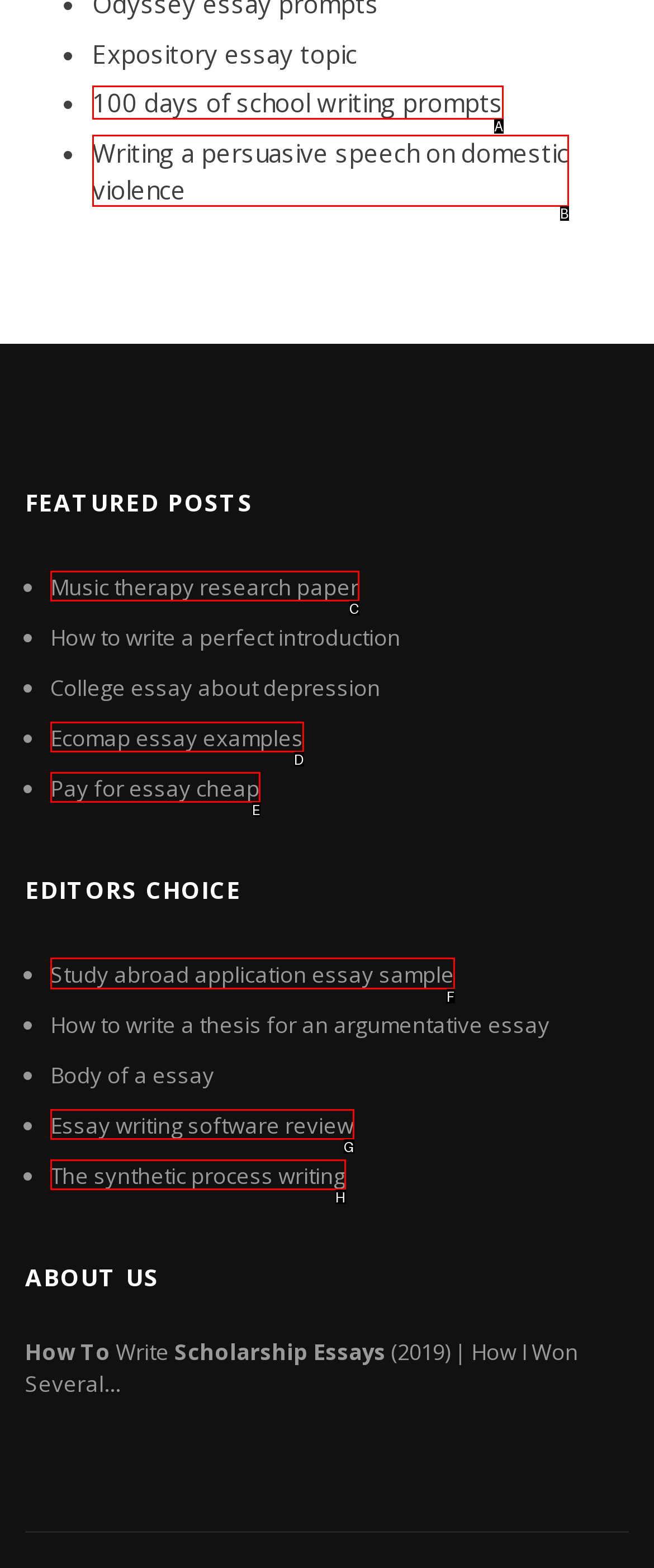Given the task: Explore 'Study abroad application essay sample', indicate which boxed UI element should be clicked. Provide your answer using the letter associated with the correct choice.

F